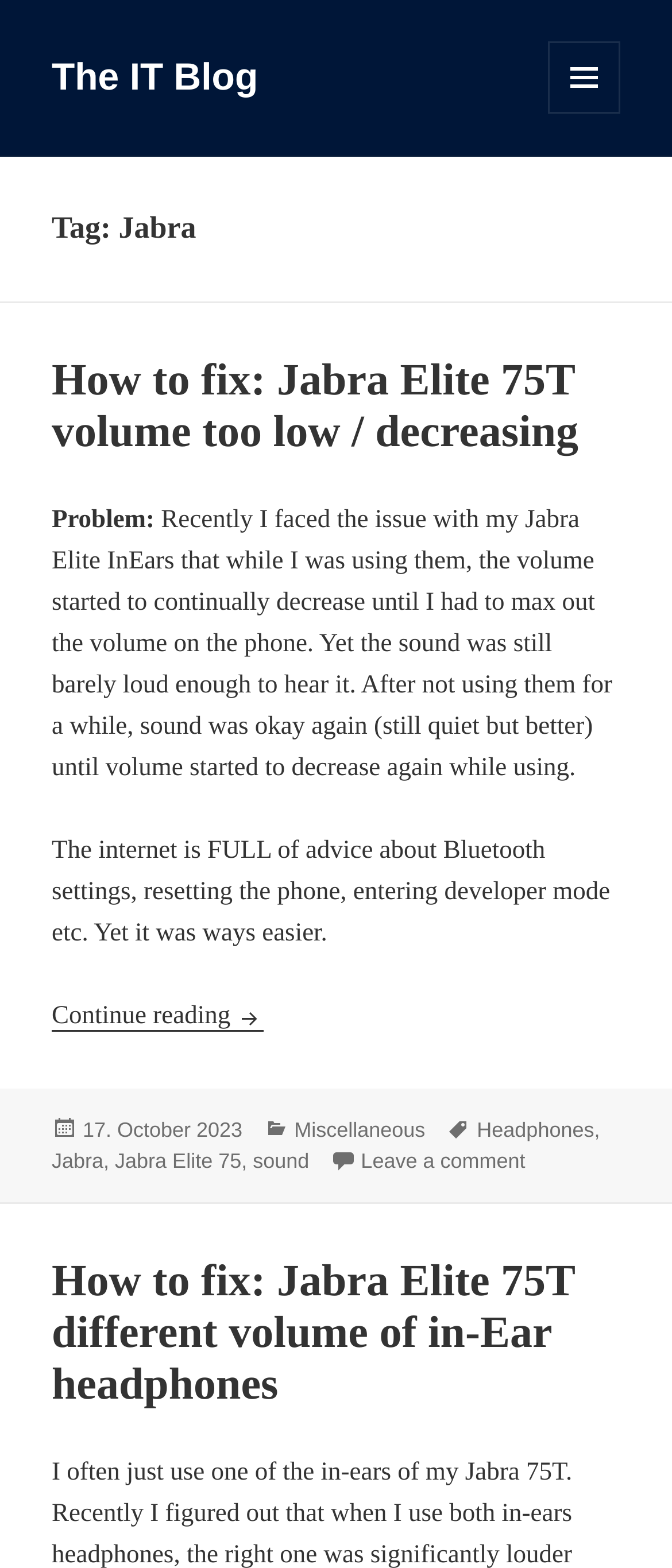Respond with a single word or phrase to the following question:
What is the problem described in the article?

Jabra Elite 75T volume too low